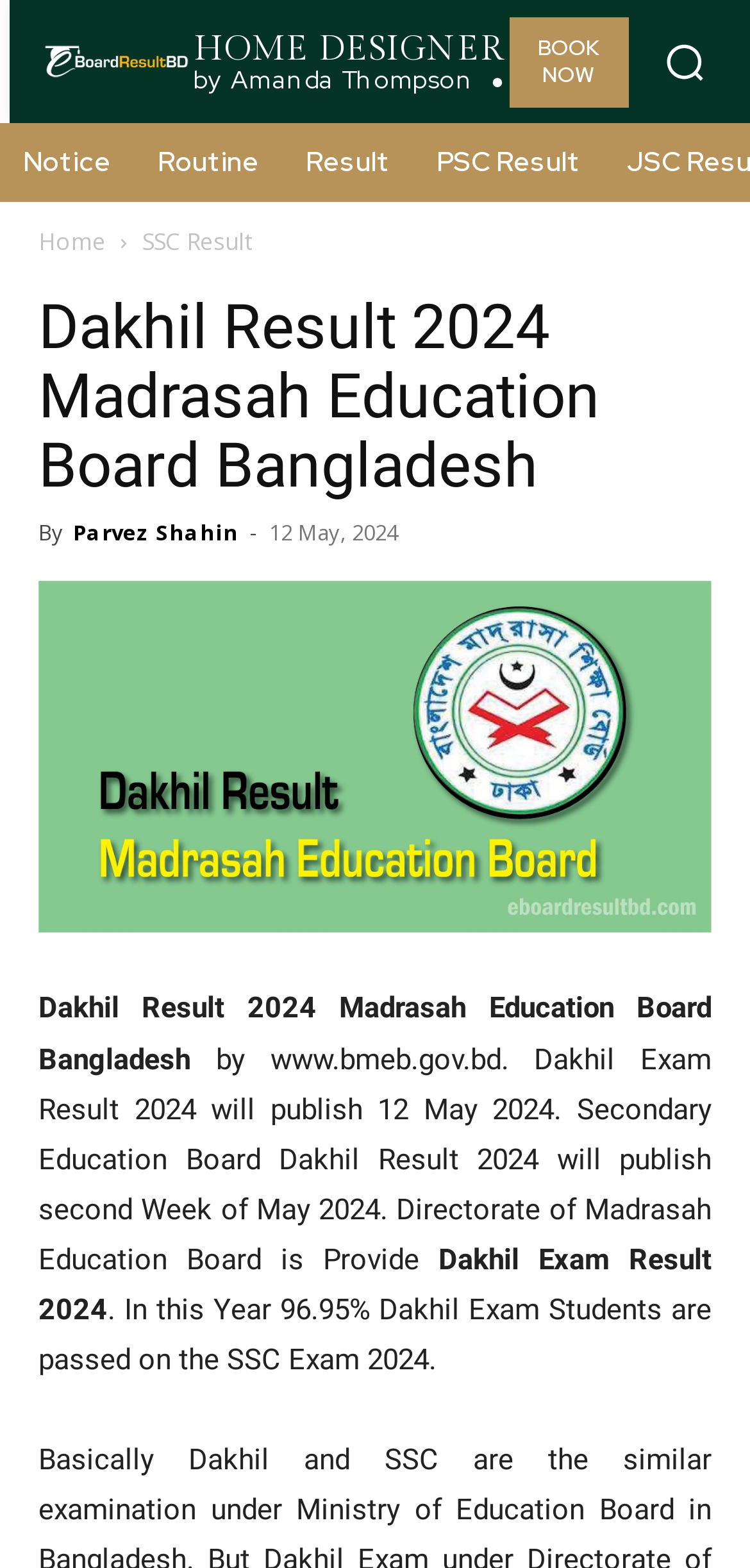Find the bounding box of the UI element described as follows: "alt="Dakhil Result" title="Dakhil Result"".

[0.051, 0.371, 0.949, 0.595]